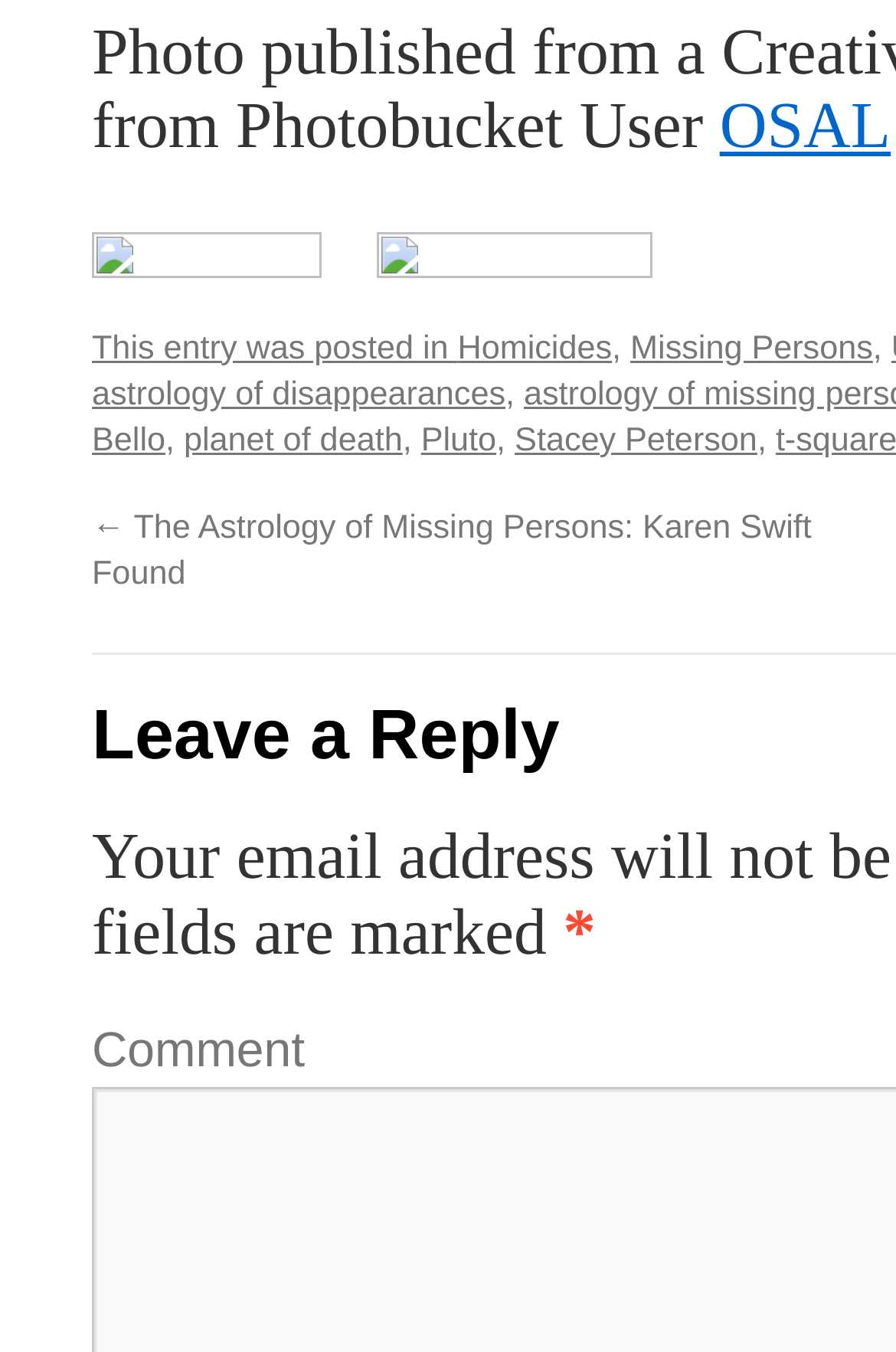Find the bounding box coordinates of the element I should click to carry out the following instruction: "View the previous post".

[0.103, 0.378, 0.906, 0.439]